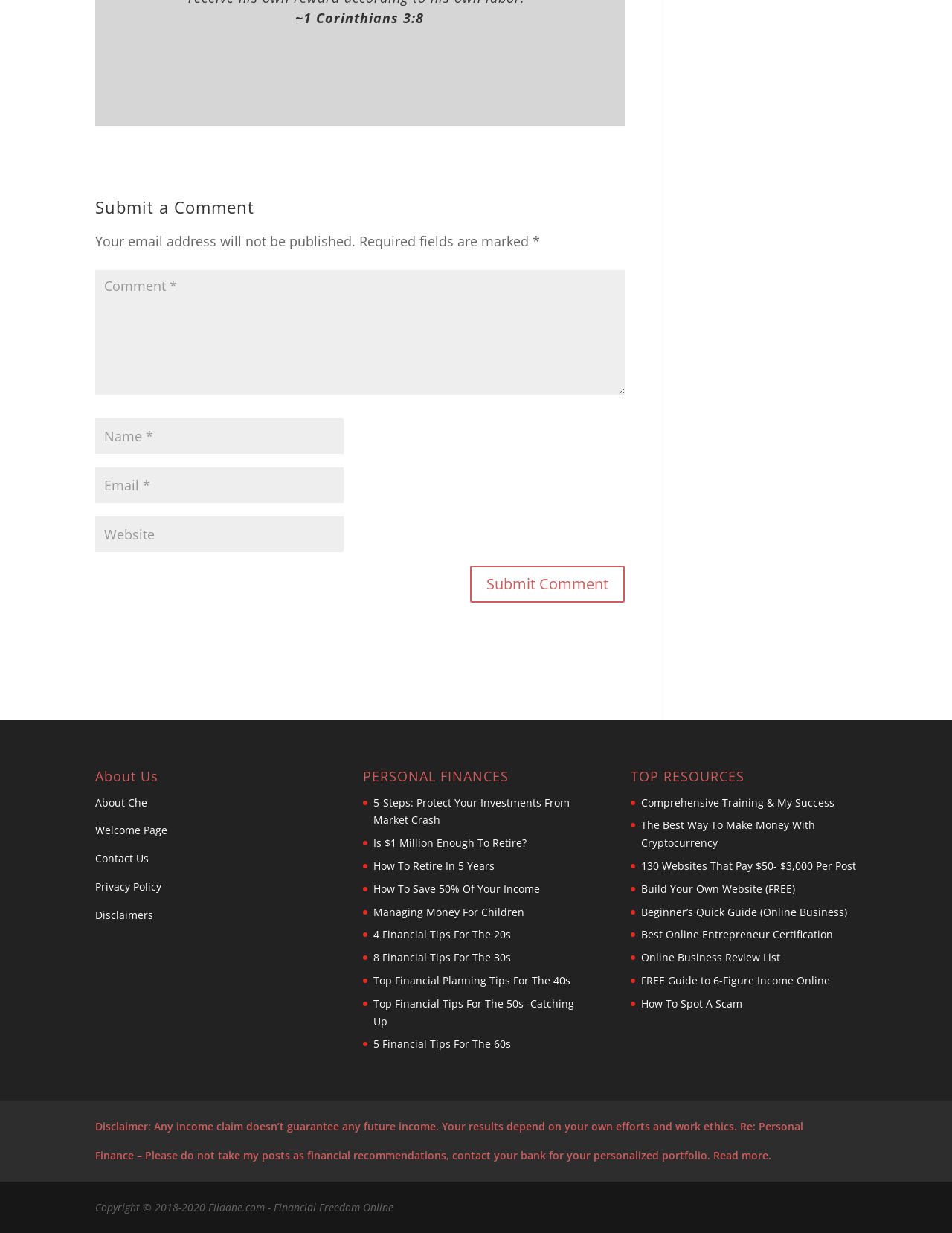How many headings are there on the webpage?
Give a single word or phrase as your answer by examining the image.

3